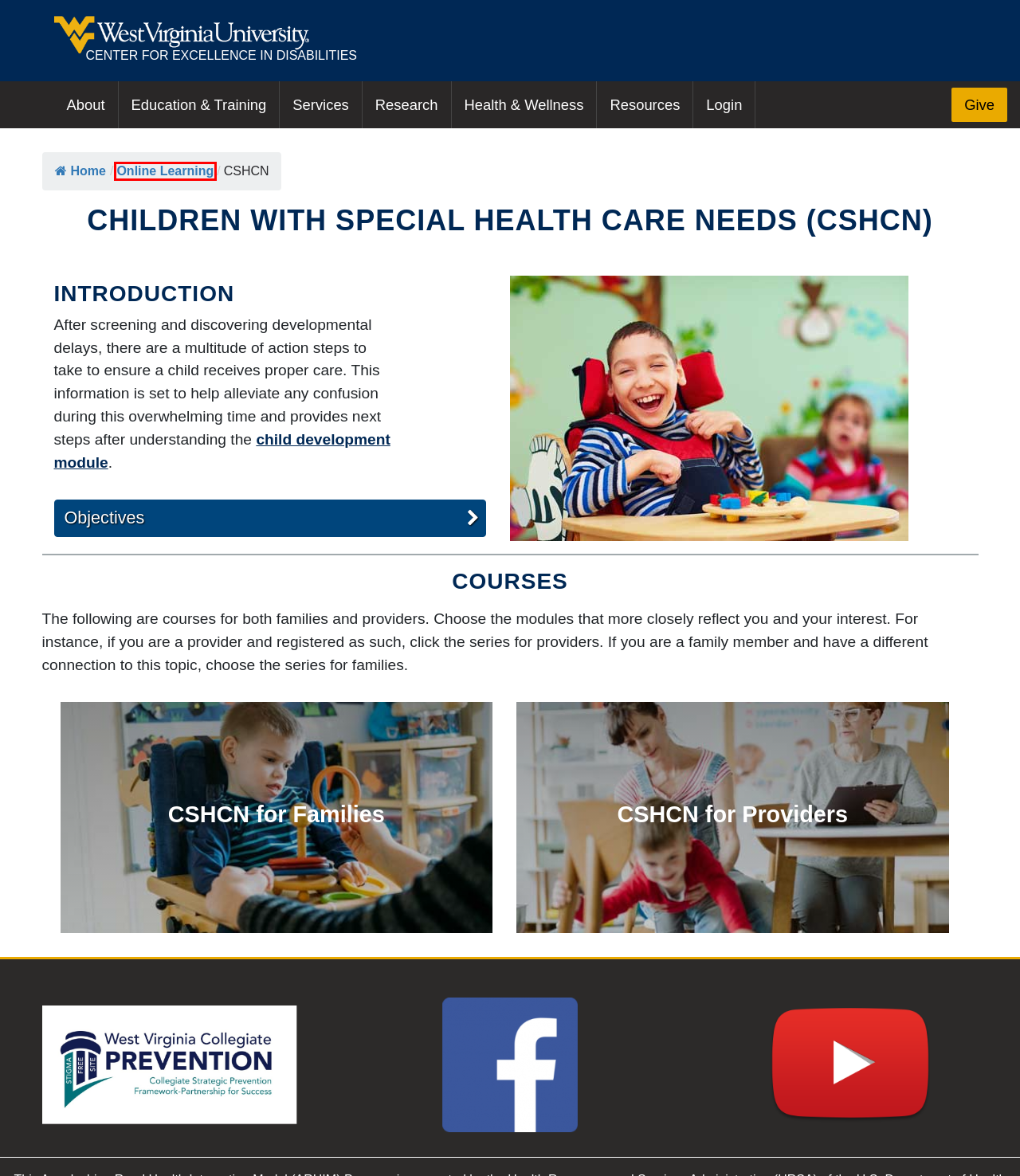Review the webpage screenshot and focus on the UI element within the red bounding box. Select the best-matching webpage description for the new webpage that follows after clicking the highlighted element. Here are the candidates:
A. CED Training Log In - WVU CED Training
B. Services 
        | Center for Excellence in Disabilities
C. About CED 
        | Center for Excellence in Disabilities
D. Research at the CED 
        | Center for Excellence in Disabilities
E. Children with Special Health Care Needs for Providers - WVU CED Training
F. Education 
        | Center for Excellence in Disabilities
G. Home - WVU CED Training
H. Online Learning - WVU CED Training

H